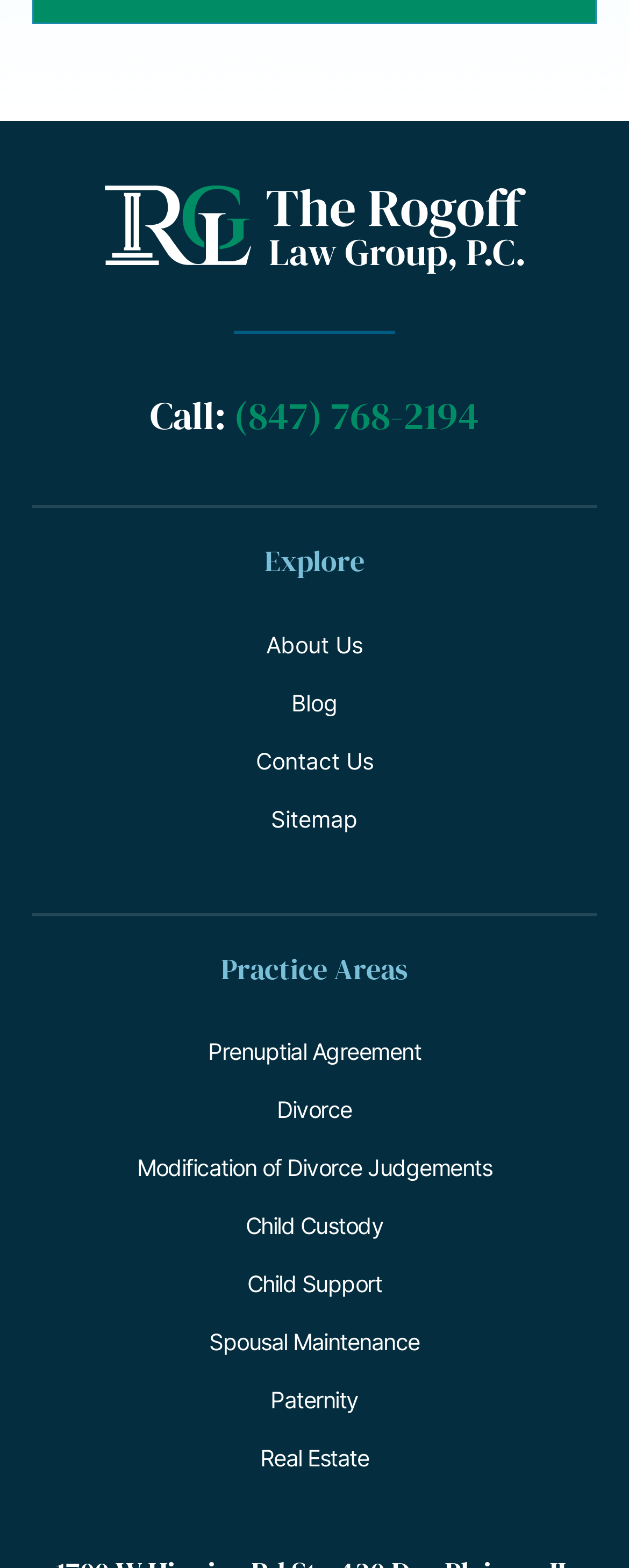Find and provide the bounding box coordinates for the UI element described with: "aria-label="Twitter" title="Twitter"".

None